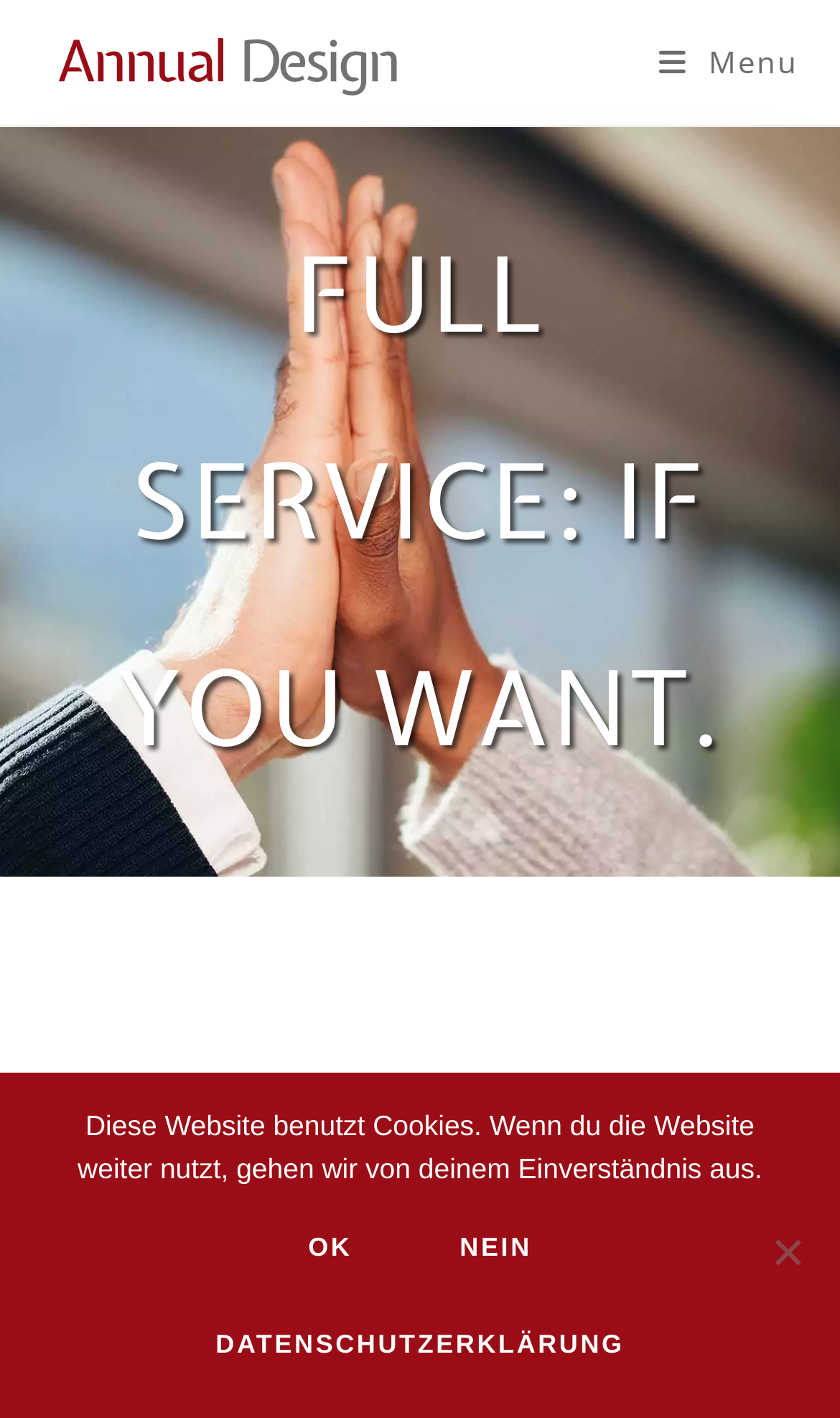Calculate the bounding box coordinates of the UI element given the description: "Nein".

[0.496, 0.849, 0.684, 0.91]